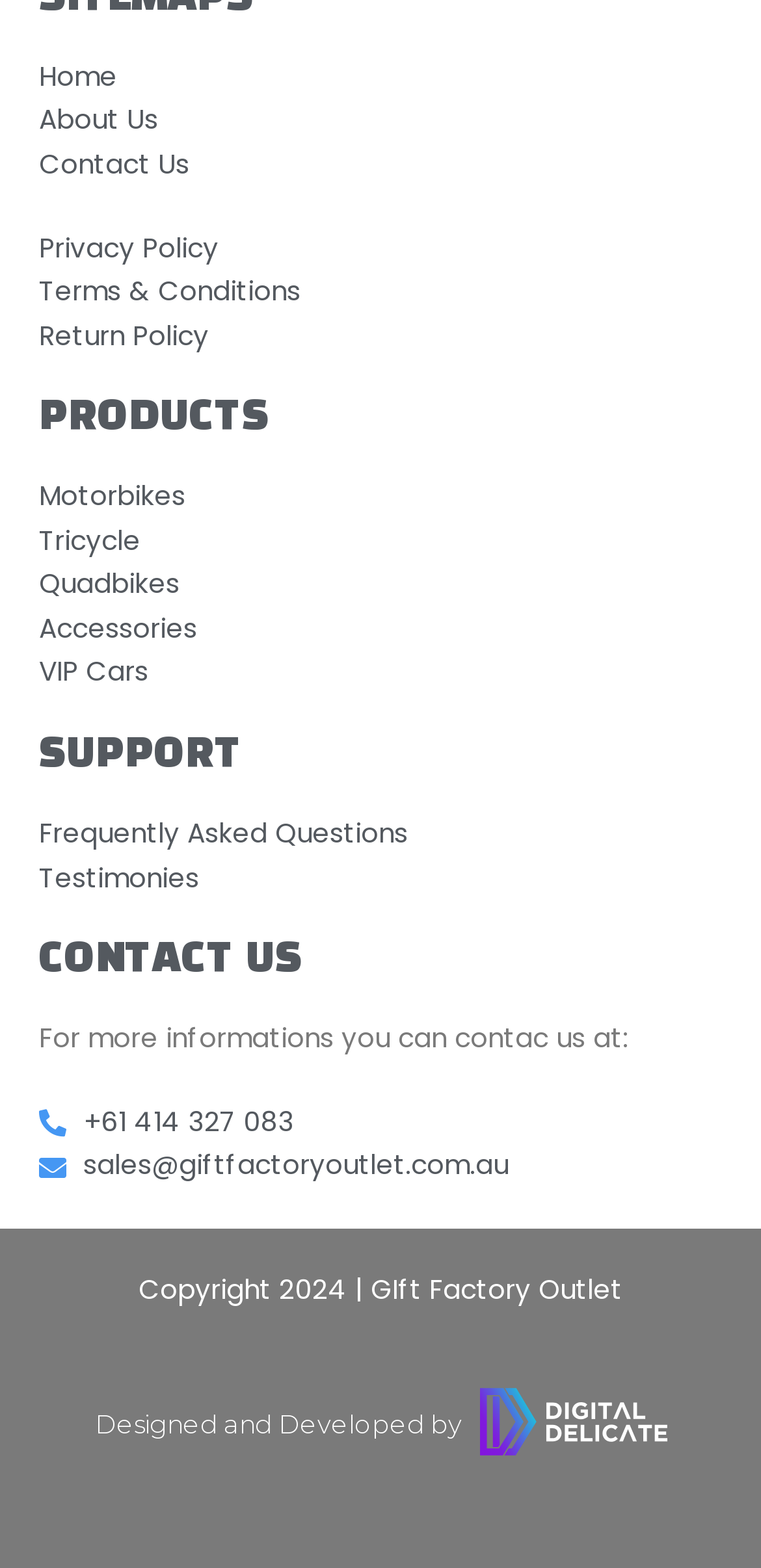Determine the bounding box coordinates of the clickable region to follow the instruction: "view motorbikes products".

[0.051, 0.305, 0.244, 0.329]